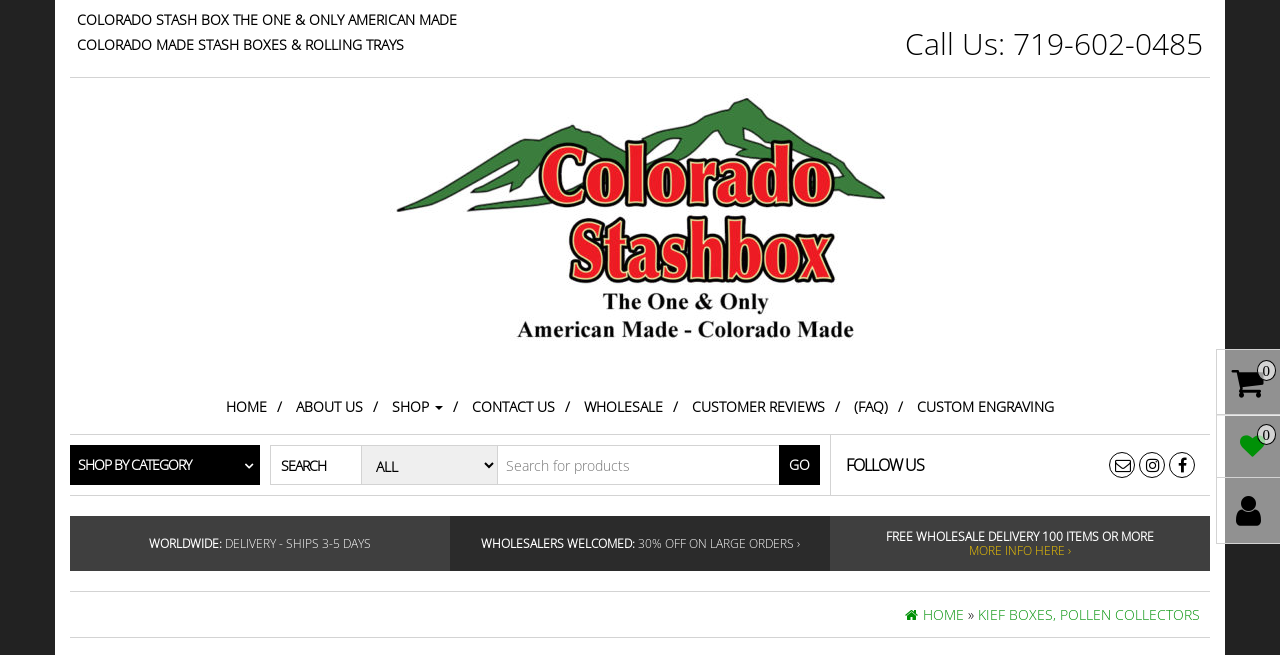Refer to the element description About Us and identify the corresponding bounding box in the screenshot. Format the coordinates as (top-left x, top-left y, bottom-right x, bottom-right y) with values in the range of 0 to 1.

[0.227, 0.579, 0.299, 0.663]